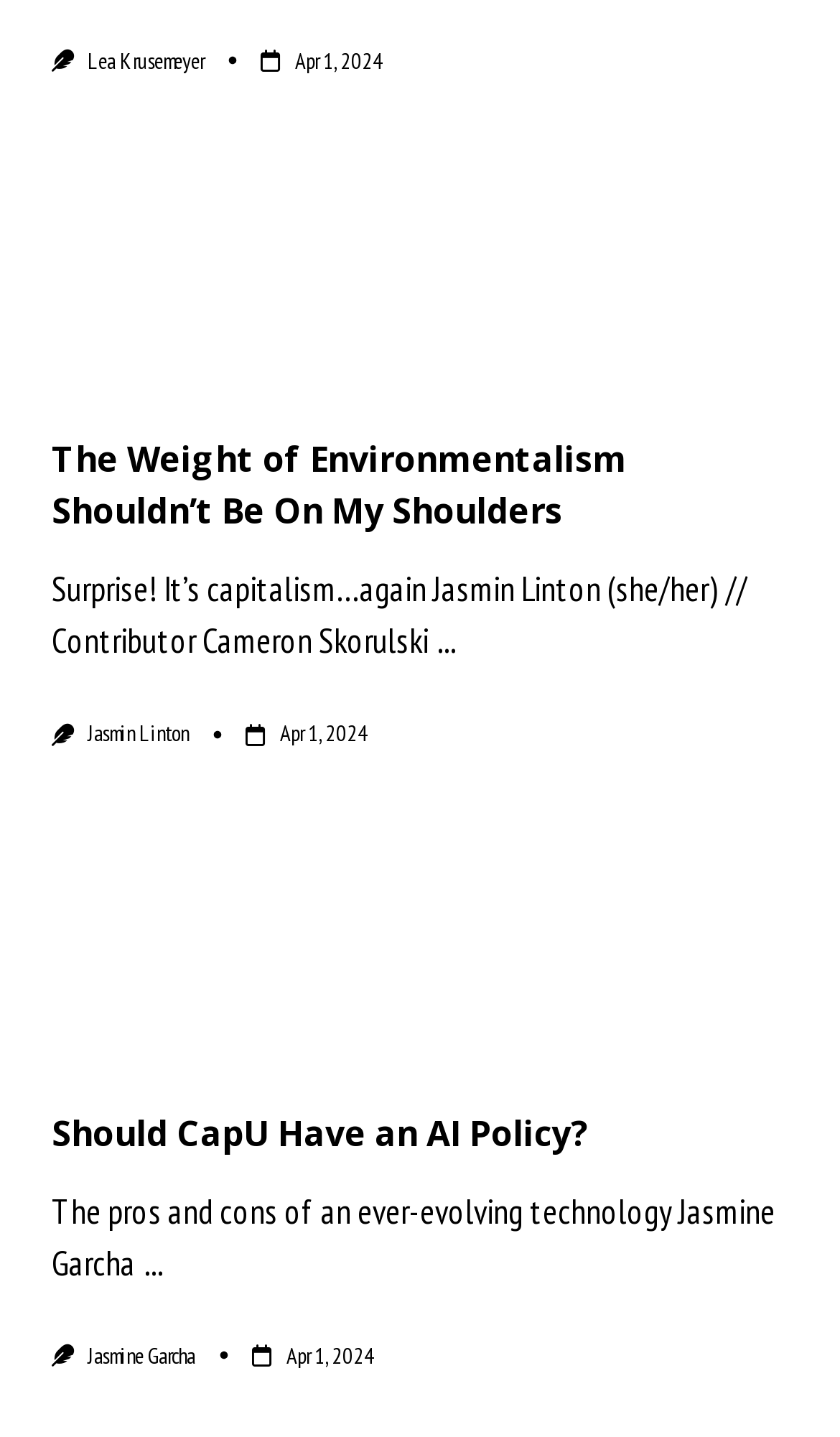Provide a short, one-word or phrase answer to the question below:
How many articles are on this webpage?

2